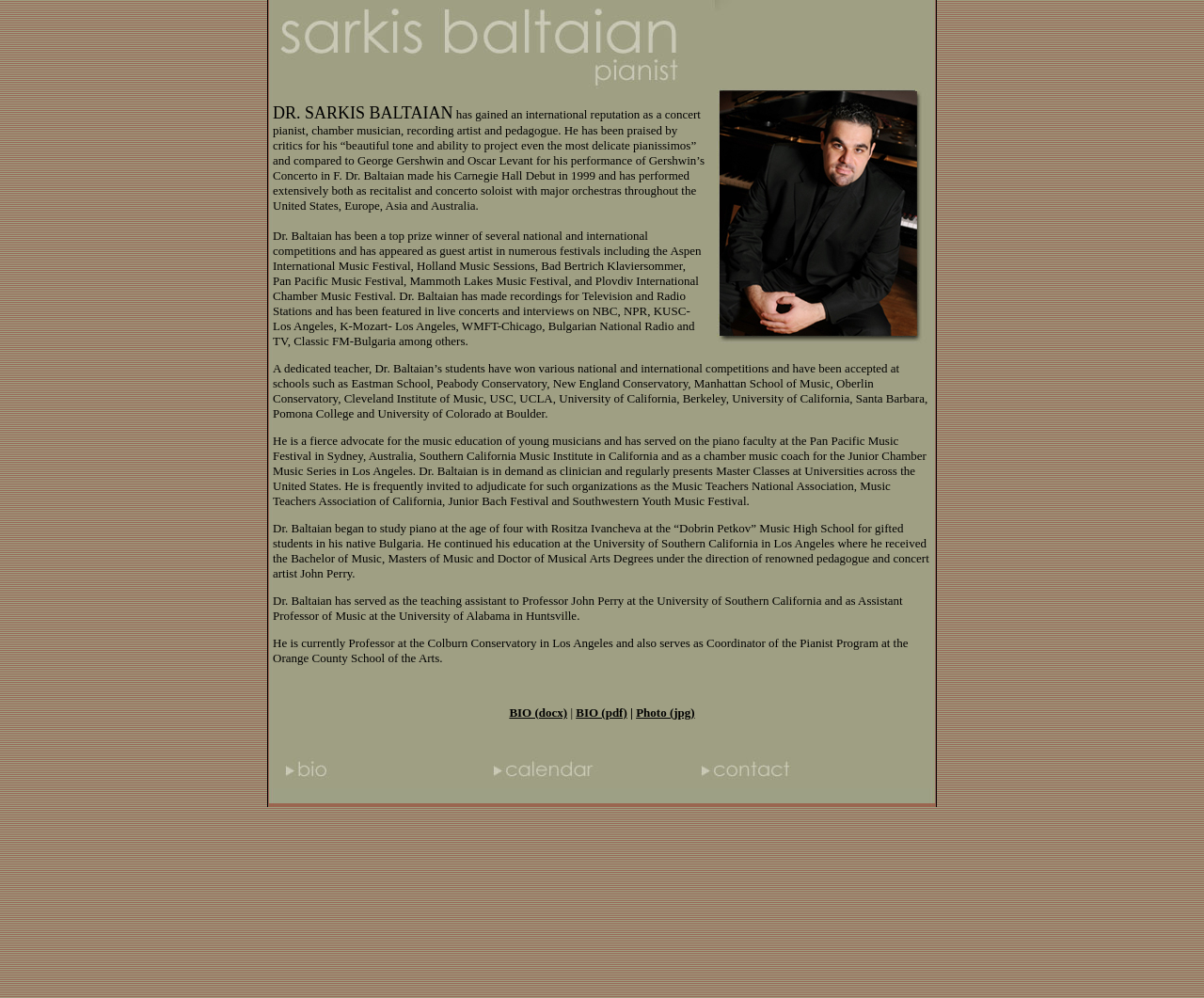From the element description: "BIO (pdf)", extract the bounding box coordinates of the UI element. The coordinates should be expressed as four float numbers between 0 and 1, in the order [left, top, right, bottom].

[0.478, 0.707, 0.521, 0.721]